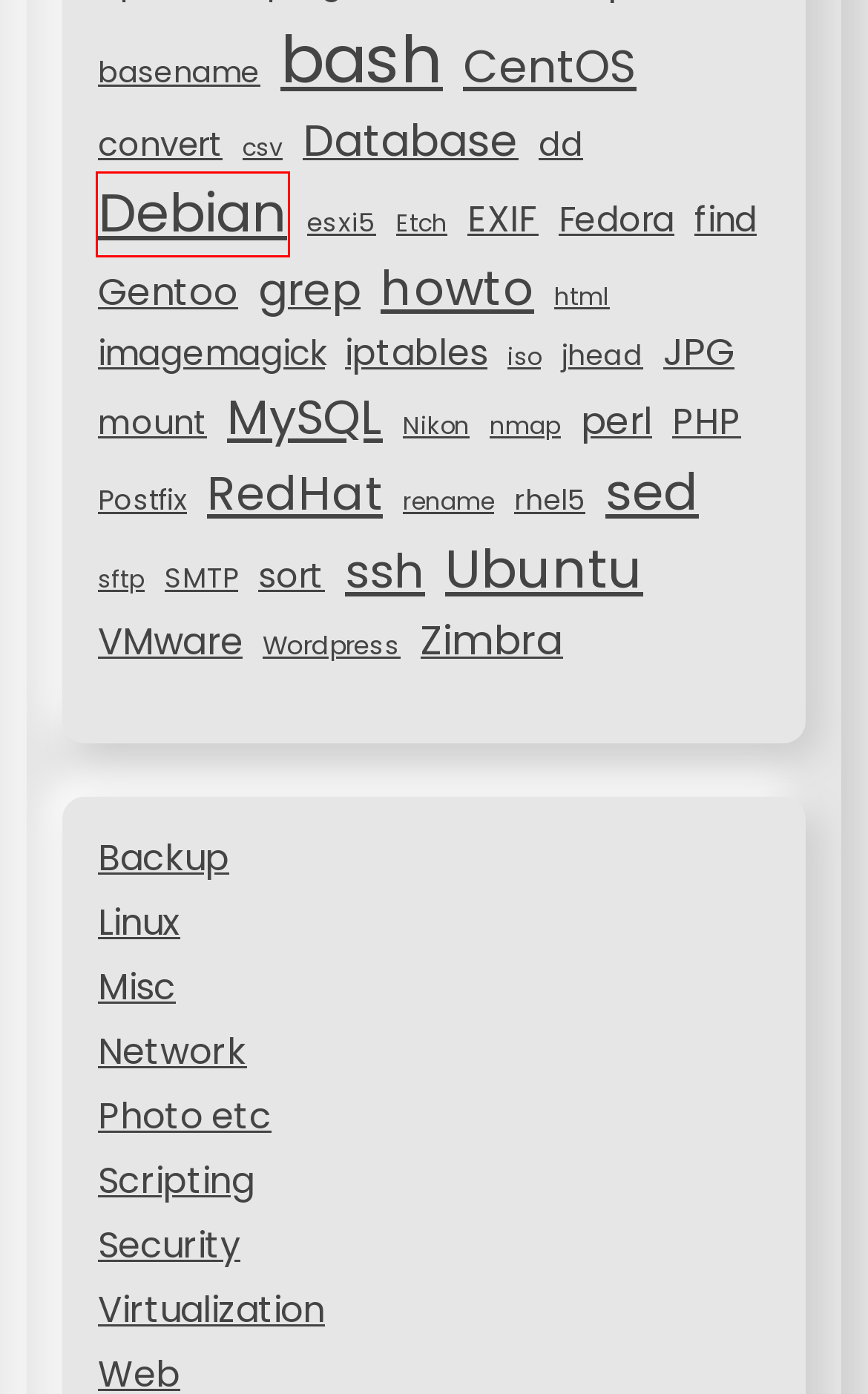Given a screenshot of a webpage featuring a red bounding box, identify the best matching webpage description for the new page after the element within the red box is clicked. Here are the options:
A. Misc – Pario TechnoBlob
B. Photo etc – Pario TechnoBlob
C. ssh – Pario TechnoBlob
D. Nikon – Pario TechnoBlob
E. Virtualization – Pario TechnoBlob
F. JPG – Pario TechnoBlob
G. Debian – Pario TechnoBlob
H. nmap – Pario TechnoBlob

G